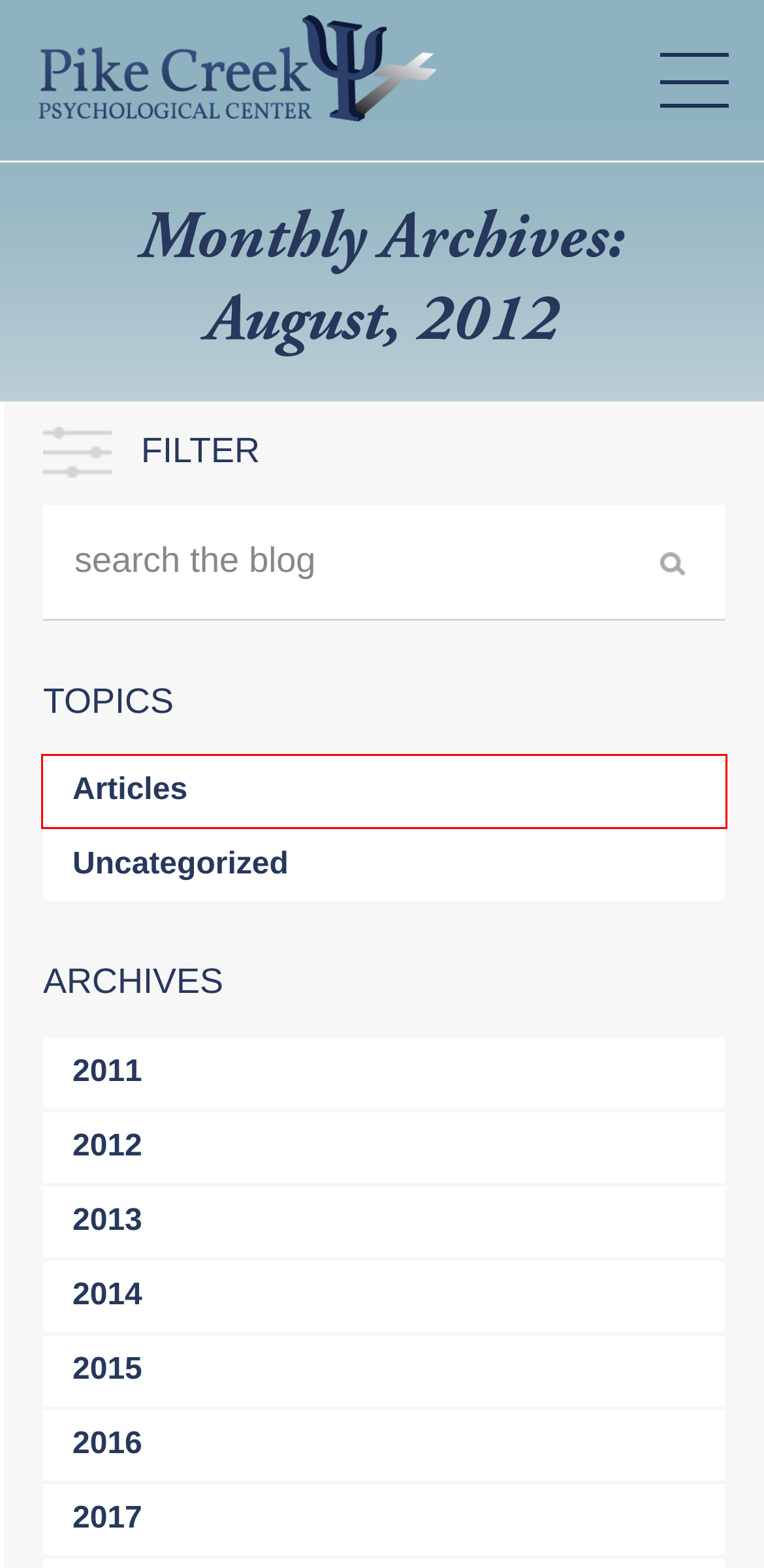Analyze the screenshot of a webpage featuring a red rectangle around an element. Pick the description that best fits the new webpage after interacting with the element inside the red bounding box. Here are the candidates:
A. 2016 – Pike Creek Psychological Center
B. Articles – Pike Creek Psychological Center
C. 2013 – Pike Creek Psychological Center
D. 2014 – Pike Creek Psychological Center
E. 2015 – Pike Creek Psychological Center
F. Uncategorized – Pike Creek Psychological Center
G. 2012 – Pike Creek Psychological Center
H. 2017 – Pike Creek Psychological Center

B